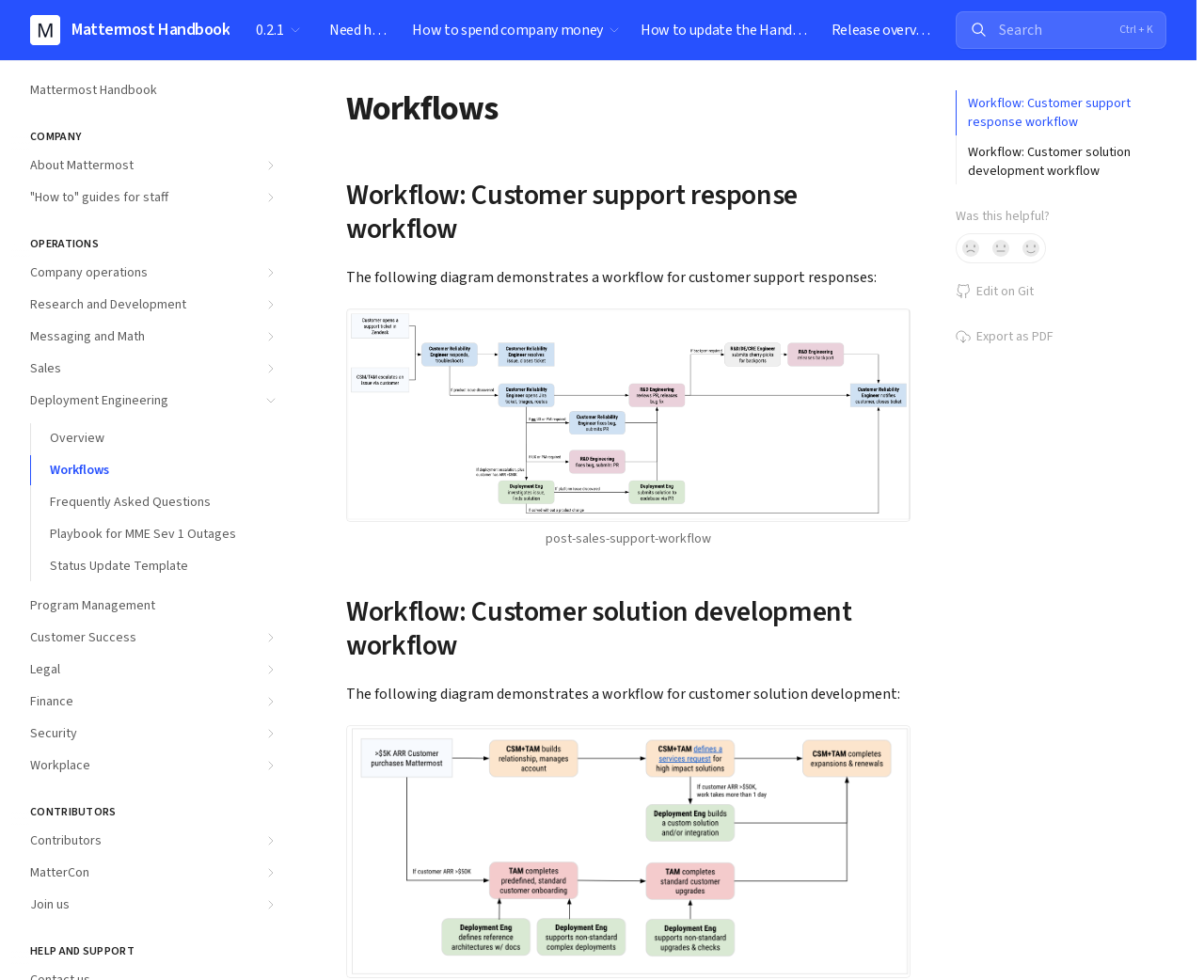Examine the screenshot and answer the question in as much detail as possible: What is the name of the first link under the 'OPERATIONS' section?

I found the 'OPERATIONS' section on the left side of the webpage, and the first link under it is labeled as 'Company operations'.